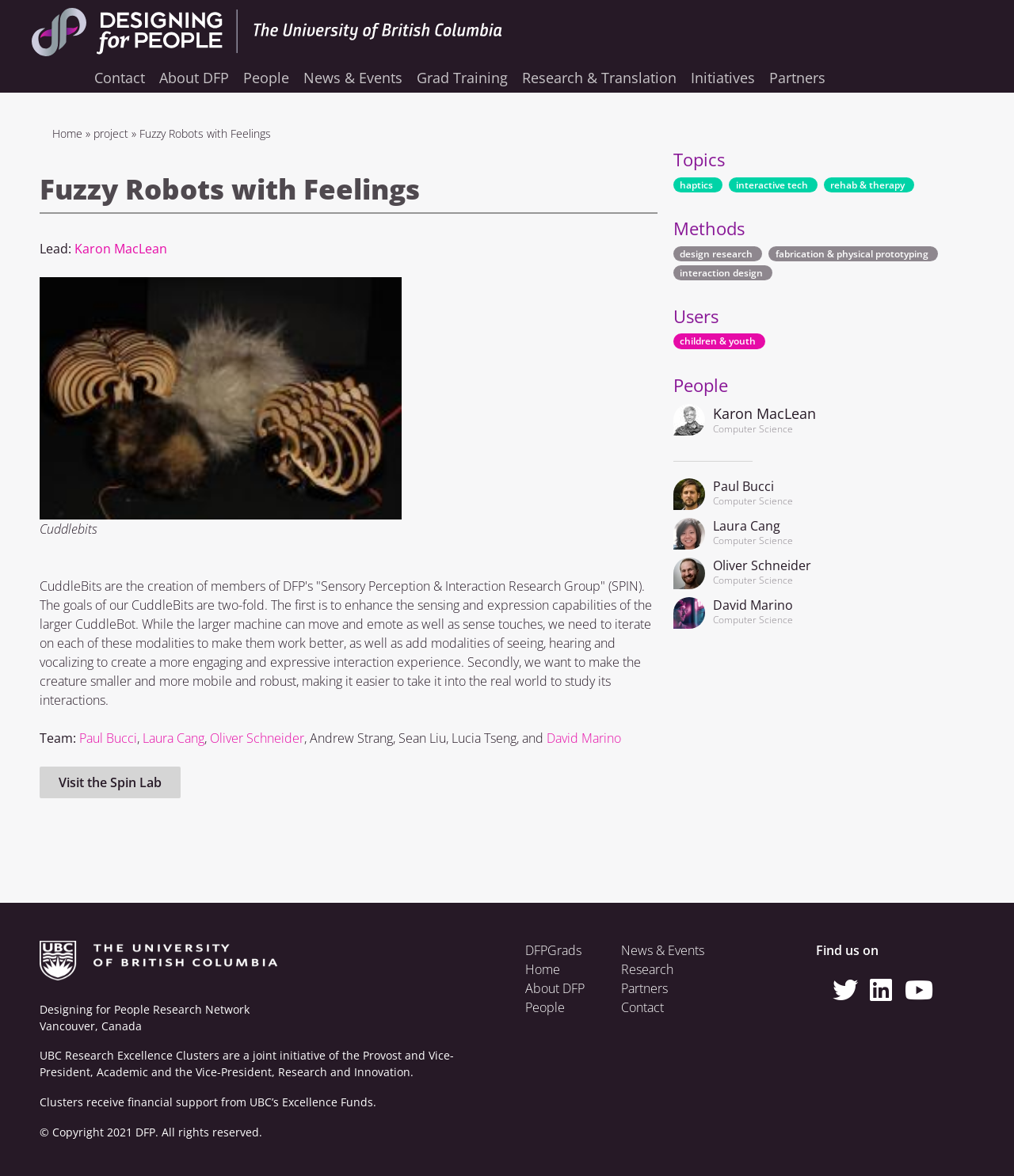Summarize the contents and layout of the webpage in detail.

The webpage is about Fuzzy Robots with Feelings, a project led by Karon MacLean. At the top, there is a navigation menu with links to Home, Contact, About DFP, People, News & Events, Grad Training, Research & Translation, Initiatives, and Partners. Below the navigation menu, there is a breadcrumb navigation with links to Home and the project title.

The main content of the page is divided into two sections. On the left, there is a heading "Fuzzy Robots with Feelings" followed by a brief description of the project, which is to enhance the sensing and expression capabilities of the larger CuddleBot and make it smaller and more mobile. Below the description, there is an image of a robot with bits of fur and a wooden ribcage, accompanied by a figcaption "Cuddlebits".

On the right, there is a section with the heading "Team" followed by a list of team members, including Paul Bucci, Laura Cang, Oliver Schneider, and others, with links to their profiles. Below the team section, there is a link to visit the Spin Lab.

On the right side of the page, there is a complementary section with three headings: Topics, Methods, and Users. Under Topics, there are links to haptics, interactive tech, and rehab & therapy. Under Methods, there are links to design research, fabrication & physical prototyping, and interaction design. Under Users, there is a link to children & youth.

Below the complementary section, there is a section with the heading "People" followed by a list of people, including Dr. Karon MacLean, with links to their profiles and images of their headshots.

At the bottom of the page, there is a footer section with links to The University of British Columbia, Designing for People Research Network, and UBC Research Excellence Clusters, as well as a copyright notice. There is also a footer menu with links to DFPGrads and Home.